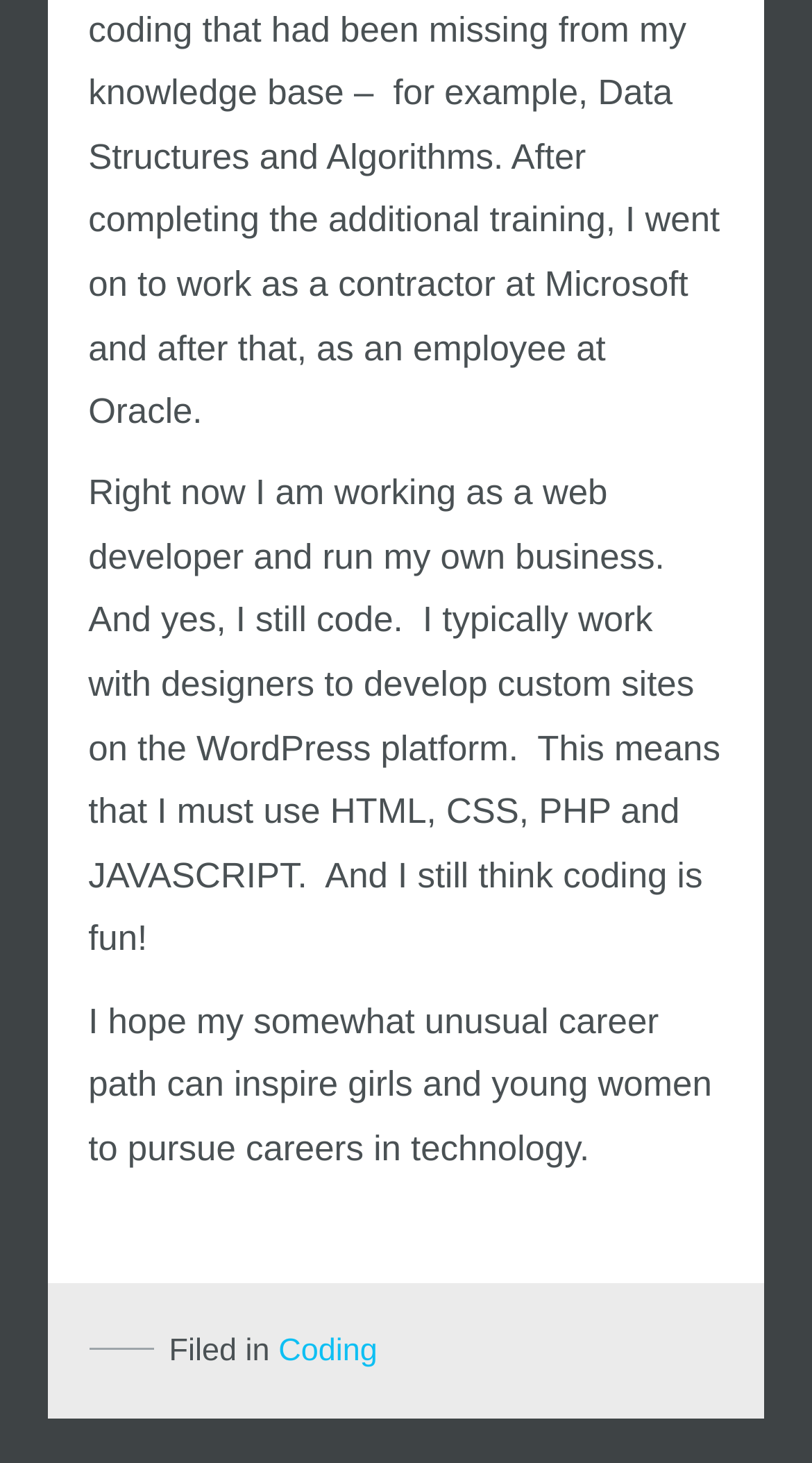Based on the element description "Work with Me", predict the bounding box coordinates of the UI element.

[0.485, 0.413, 0.656, 0.43]